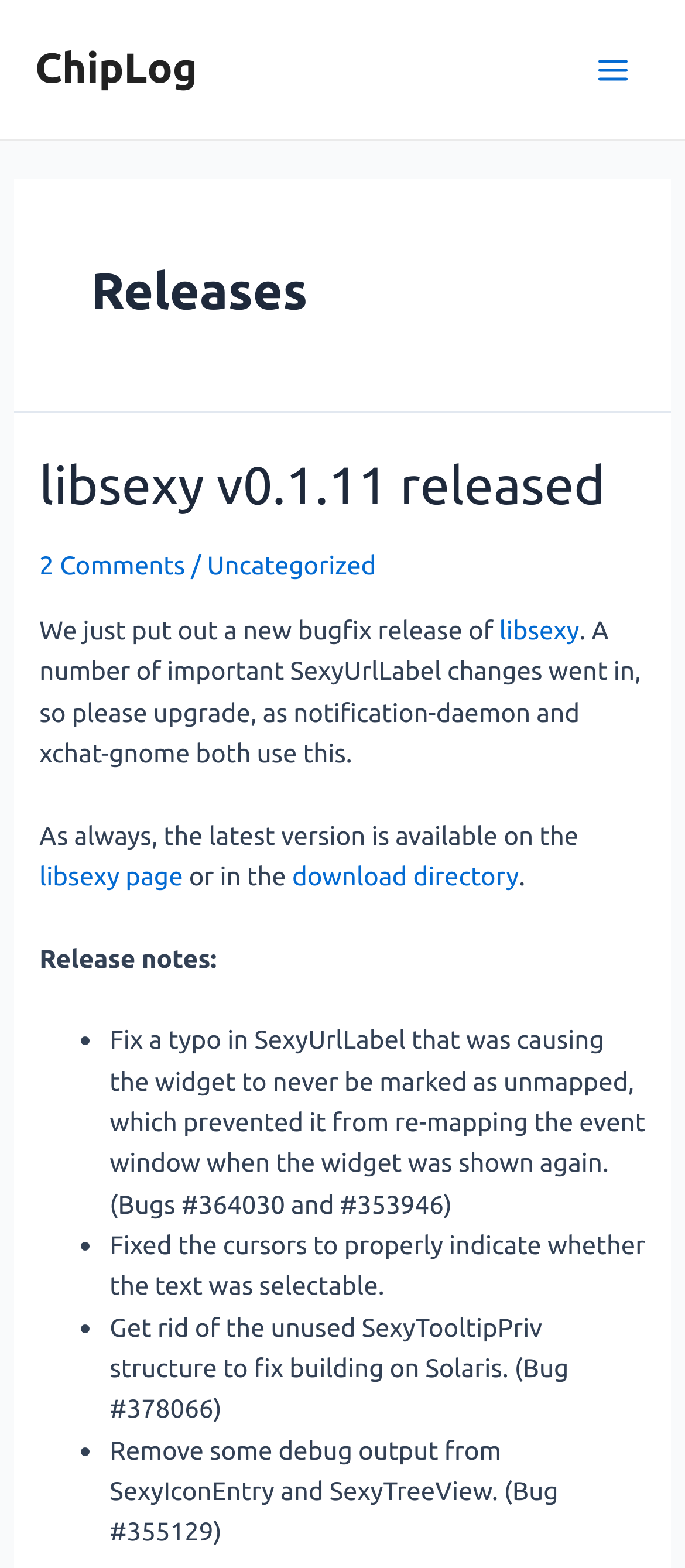Please identify the bounding box coordinates of the clickable area that will fulfill the following instruction: "download from directory". The coordinates should be in the format of four float numbers between 0 and 1, i.e., [left, top, right, bottom].

[0.426, 0.549, 0.757, 0.568]